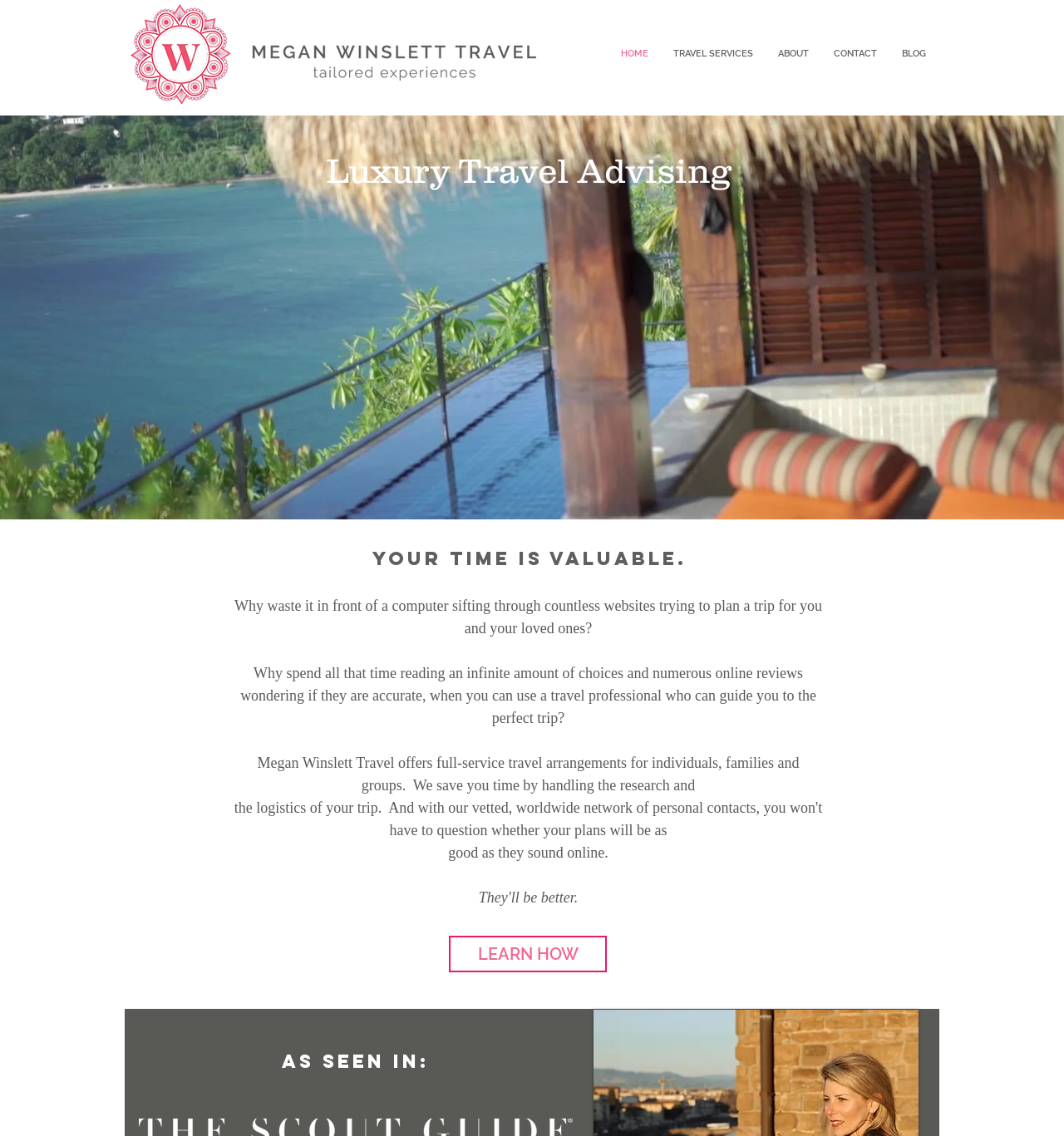What is the benefit of using Megan Winslett Travel?
Answer with a single word or short phrase according to what you see in the image.

Saves time